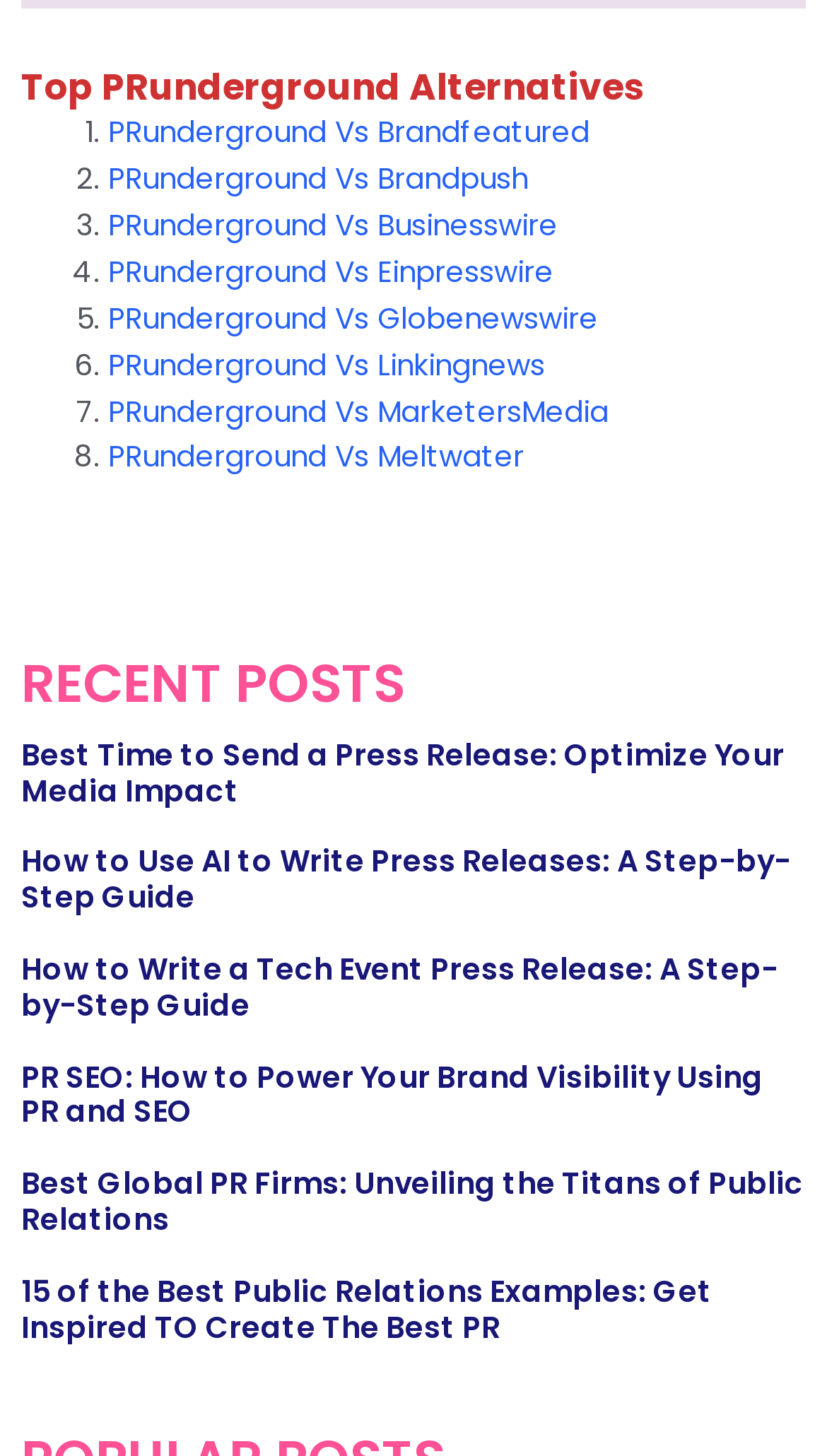Answer the following inquiry with a single word or phrase:
What is the title of the second recent post?

How to Use AI to Write Press Releases